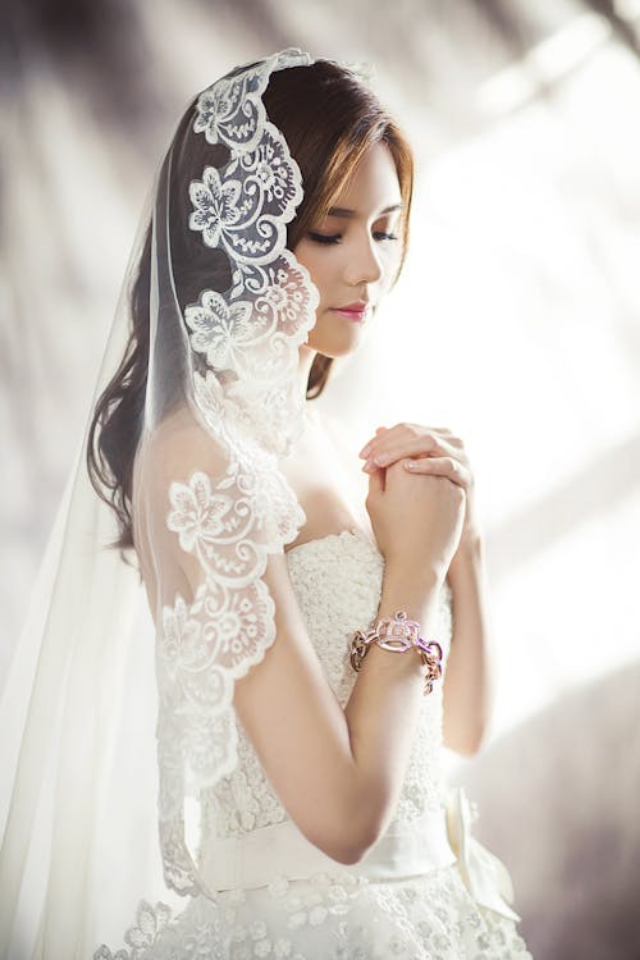What is the design of the wedding gown?
Refer to the screenshot and answer in one word or phrase.

Delicate, flowing